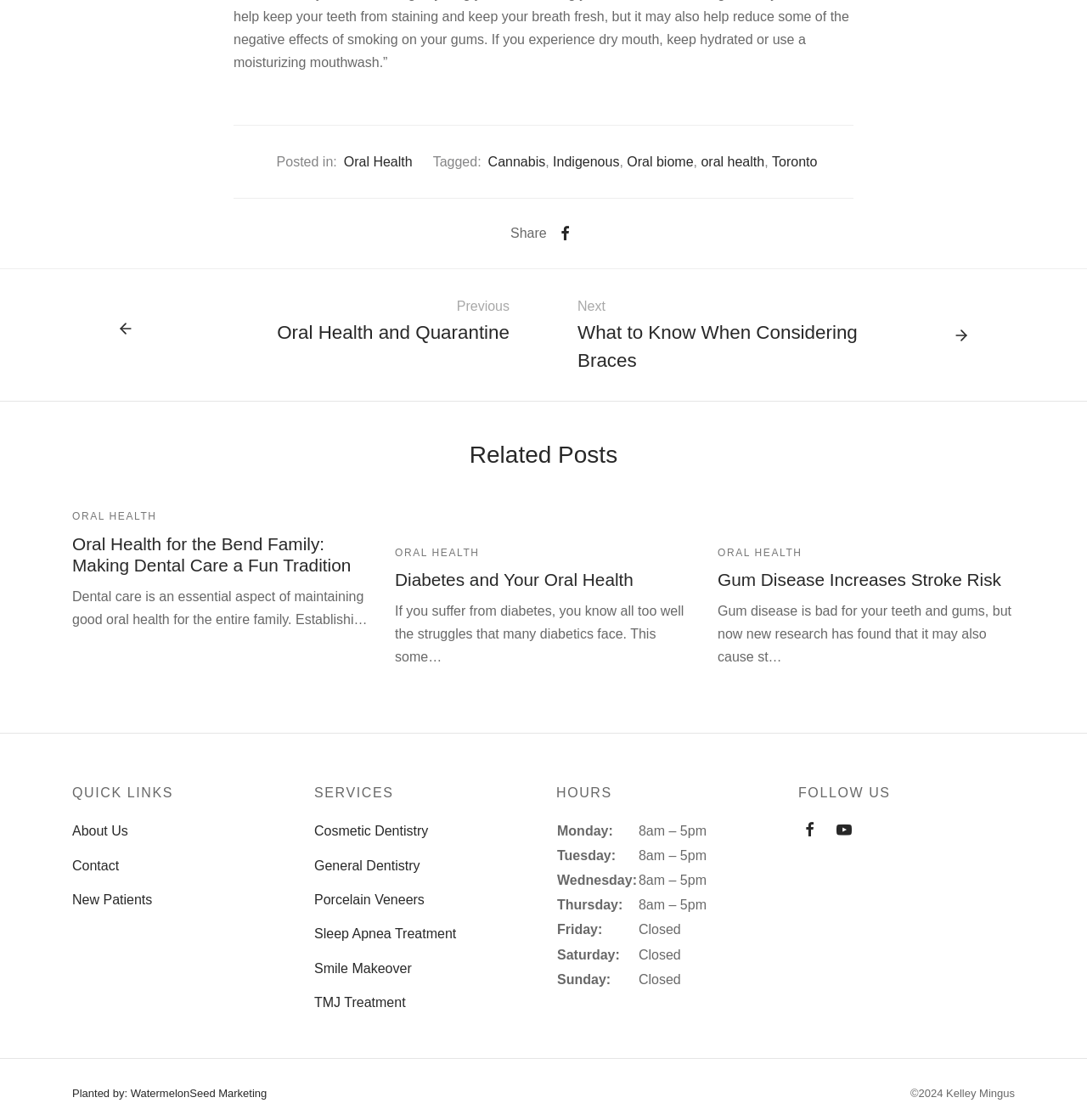Pinpoint the bounding box coordinates of the clickable area necessary to execute the following instruction: "Click on the 'ORAL HEALTH' link". The coordinates should be given as four float numbers between 0 and 1, namely [left, top, right, bottom].

[0.066, 0.454, 0.144, 0.469]